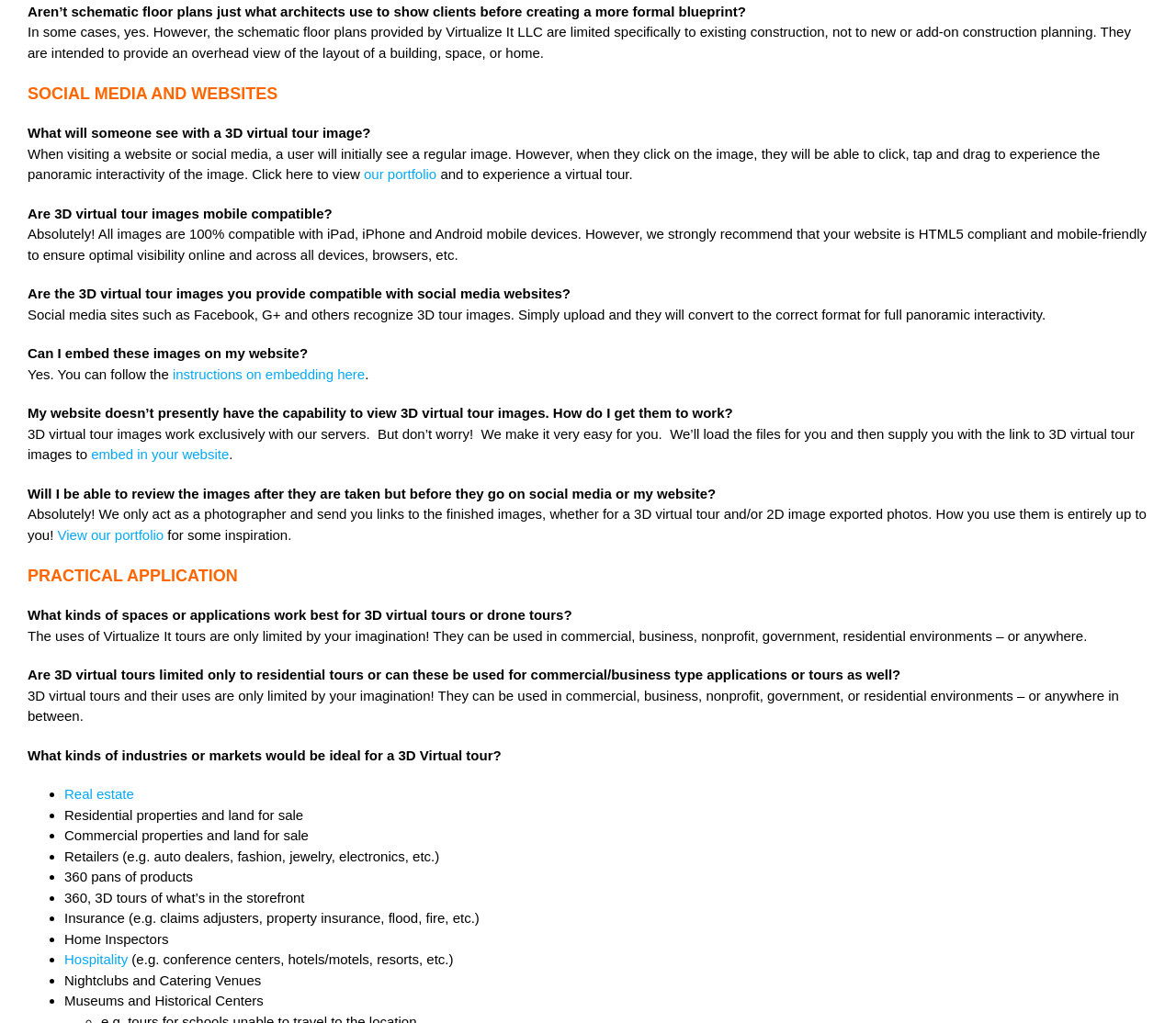Please locate the bounding box coordinates of the element's region that needs to be clicked to follow the instruction: "Click the link to embed the 3D virtual tour image". The bounding box coordinates should be provided as four float numbers between 0 and 1, i.e., [left, top, right, bottom].

[0.147, 0.358, 0.31, 0.373]